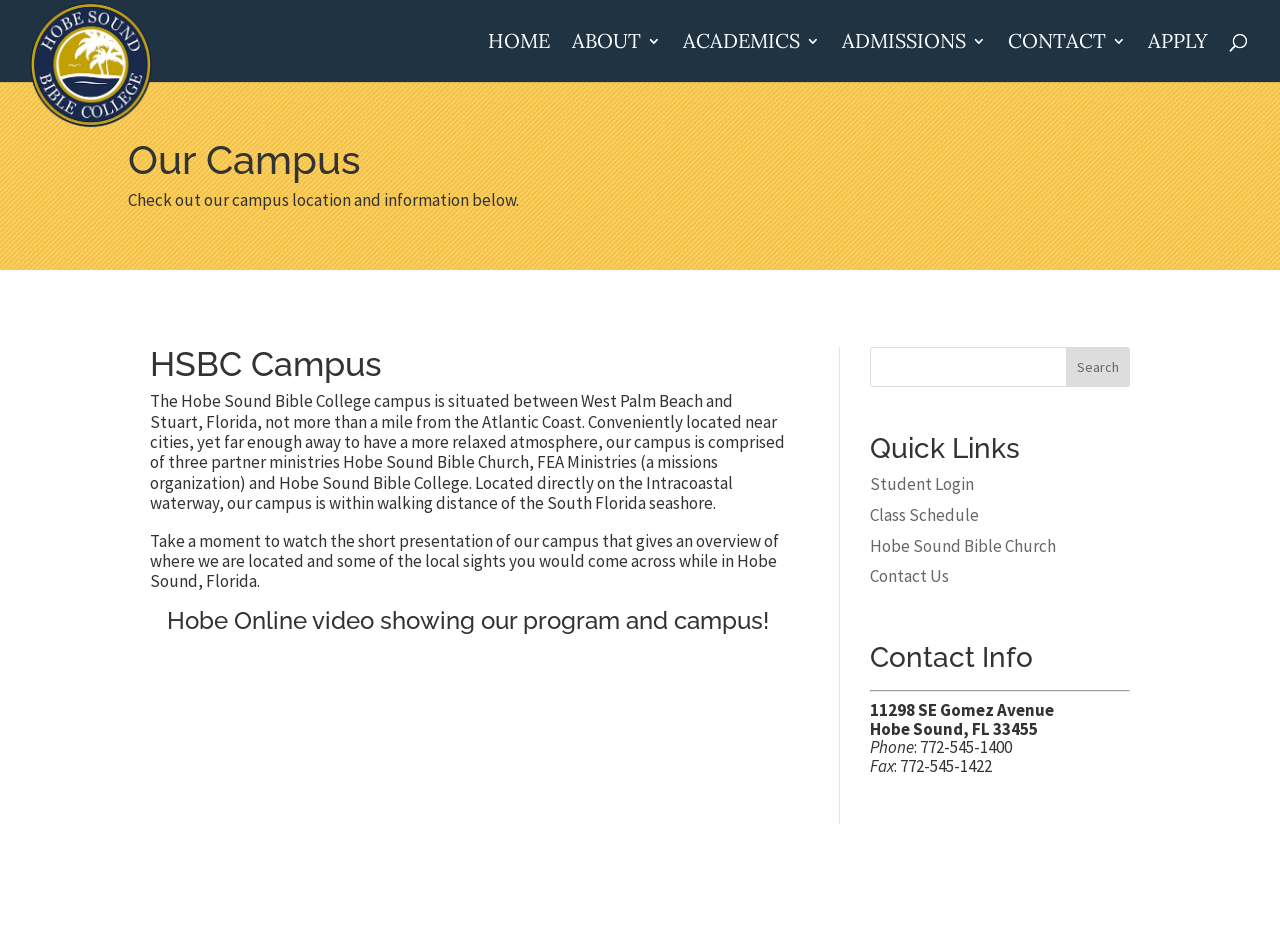Please specify the bounding box coordinates in the format (top-left x, top-left y, bottom-right x, bottom-right y), with all values as floating point numbers between 0 and 1. Identify the bounding box of the UI element described by: Hobe Sound Bible Church

[0.68, 0.567, 0.825, 0.59]